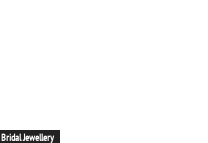Explain in detail what you see in the image.

The image showcases a section titled "Bridal Jewellery," highlighting a focus on exquisite and stylish jewelry options for brides. This section invites readers to explore the latest trends and designs in bridal accessories that complement wedding attire, emphasizing elegance and sophistication. Perfect for those preparing for their special day, the content promises inspiration and a curated selection of jewelry to enhance bridal beauty.